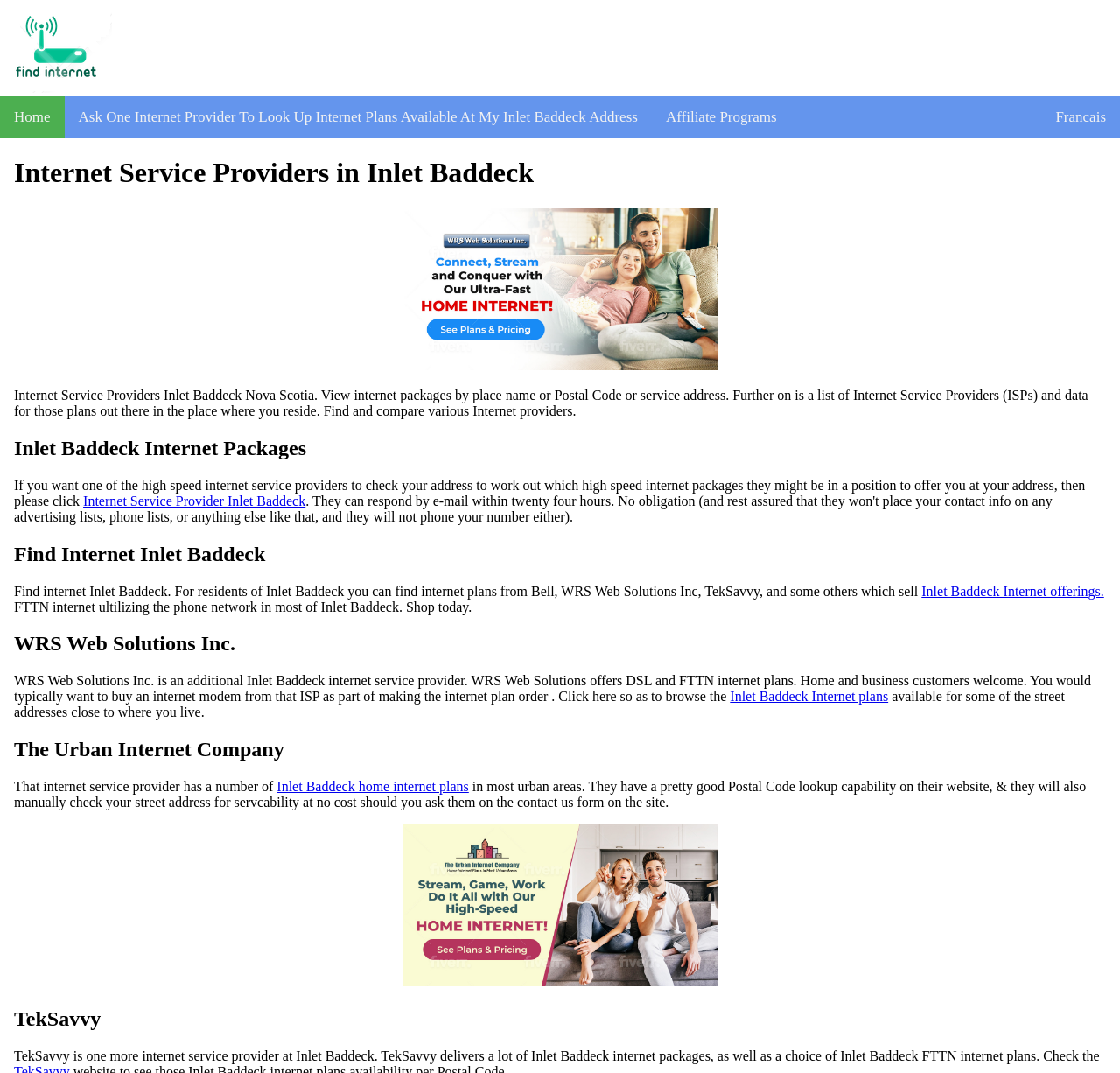Generate a thorough description of the webpage.

This webpage is about finding internet plans in Inlet Baddeck, Nova Scotia. At the top, there is an image with the text "Find High Speed Internet In My Area" and a row of links, including "Home", "Ask One Internet Provider To Look Up Internet Plans Available At My Inlet Baddeck Address", "Affiliate Programs", and "Francais". 

Below this, there is a heading "Internet Service Providers in Inlet Baddeck" followed by a link "Inlet Baddeck internet plans" with an accompanying image. A paragraph of text explains that the webpage allows users to view internet packages by place name, postal code, or service address, and lists internet service providers (ISPs) and their plans available in the area.

The webpage is then divided into sections, each dedicated to a specific ISP. The first section is "Inlet Baddeck Internet Packages", which includes a link to "Internet Service Provider Inlet Baddeck". The next section is "Find Internet Inlet Baddeck", which lists several ISPs, including Bell, WRS Web Solutions Inc, and TekSavvy, that offer internet plans in the area.

The subsequent sections are dedicated to each of these ISPs, including WRS Web Solutions Inc., The Urban Internet Company, and TekSavvy. Each section provides information about the ISP's internet plans, including DSL and FTTN internet plans, and some have links to browse the plans. There are also images and links scattered throughout the webpage, including a link to "internet plans Inlet Baddeck" with an accompanying image at the bottom of the page.